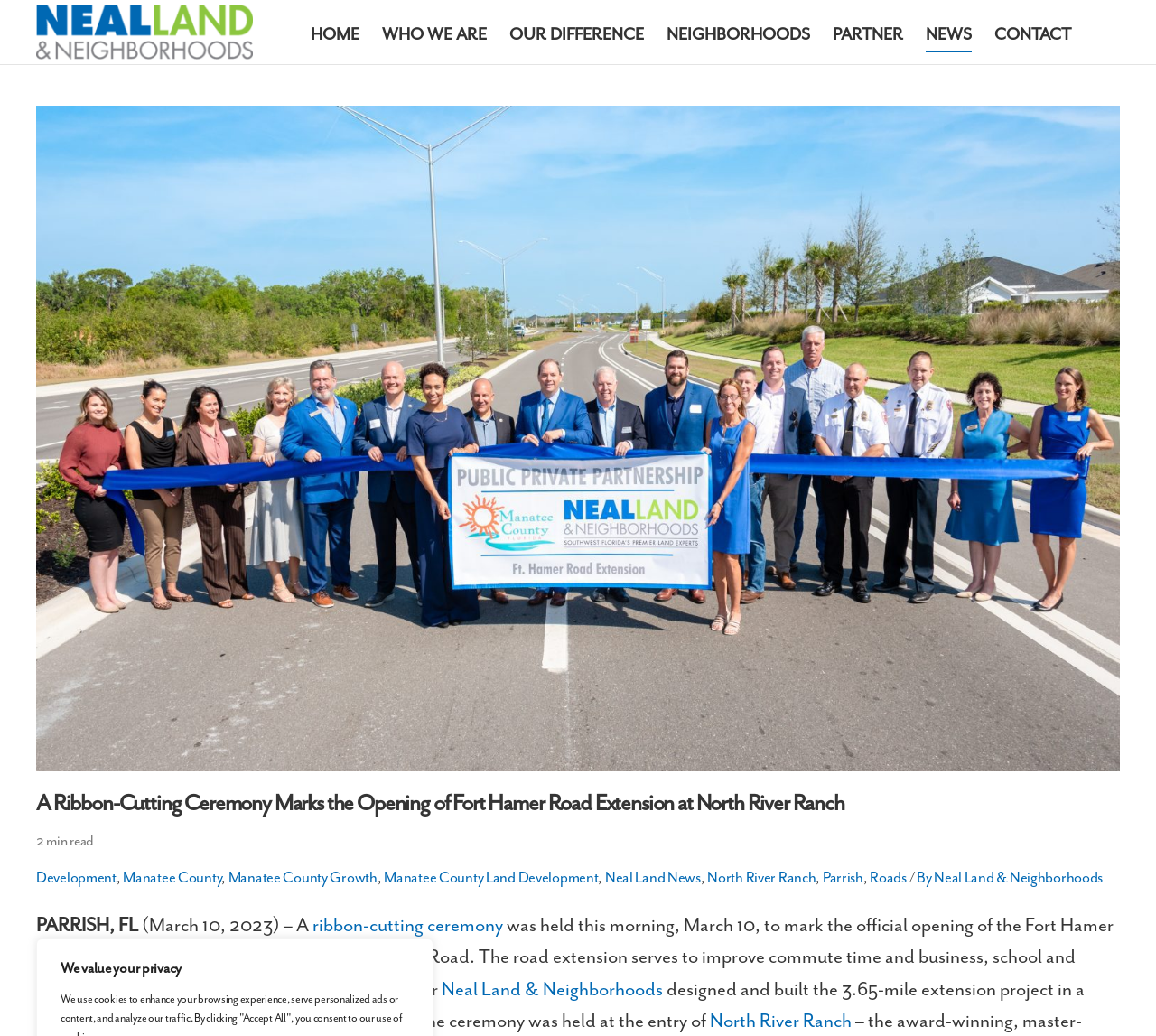Locate the bounding box of the UI element defined by this description: "North River Ranch". The coordinates should be given as four float numbers between 0 and 1, formatted as [left, top, right, bottom].

[0.612, 0.84, 0.706, 0.858]